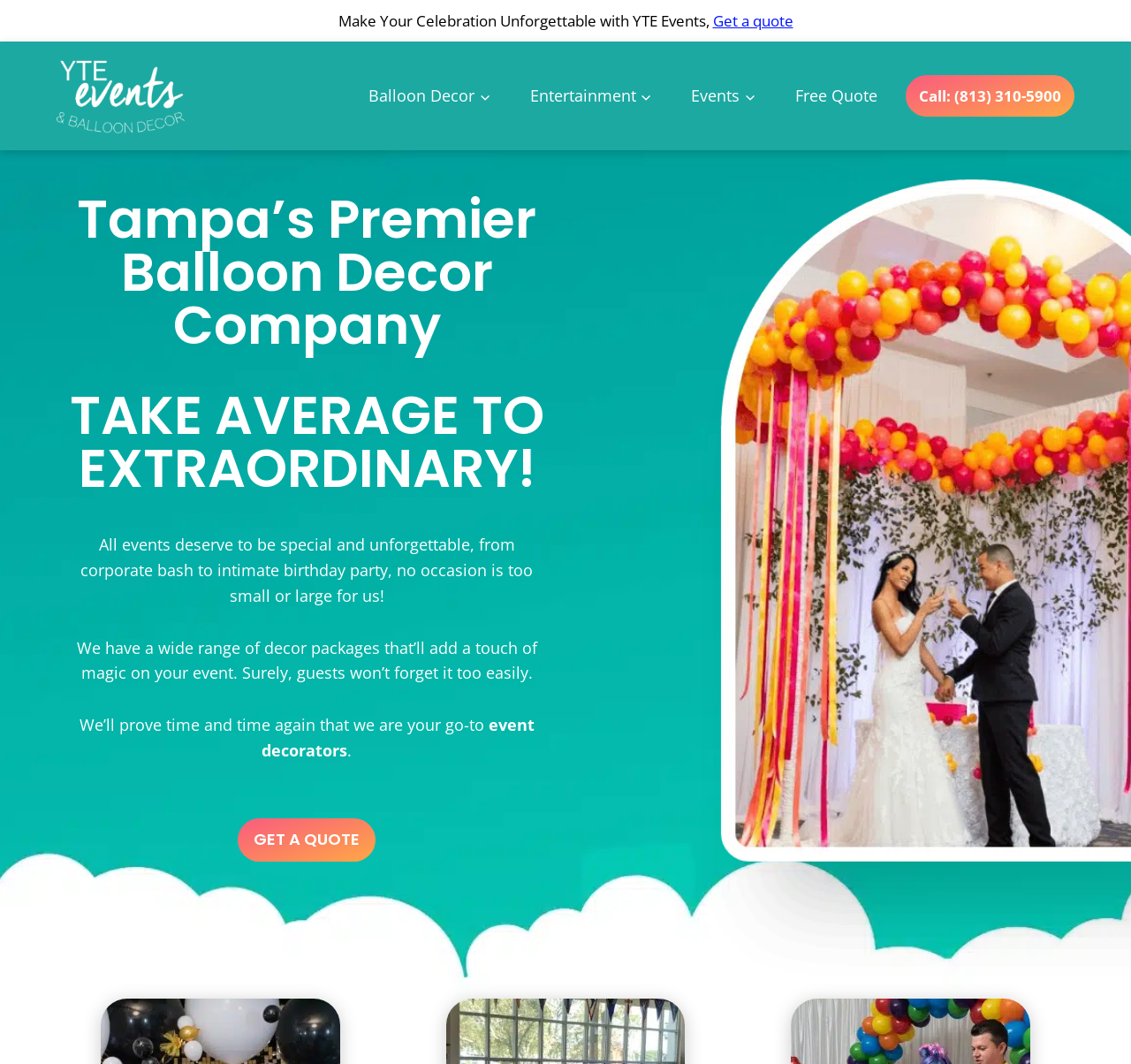What is the company name?
From the details in the image, provide a complete and detailed answer to the question.

I found the company name by looking at the root element and the image with the text 'YTEevents' which is likely the company logo.